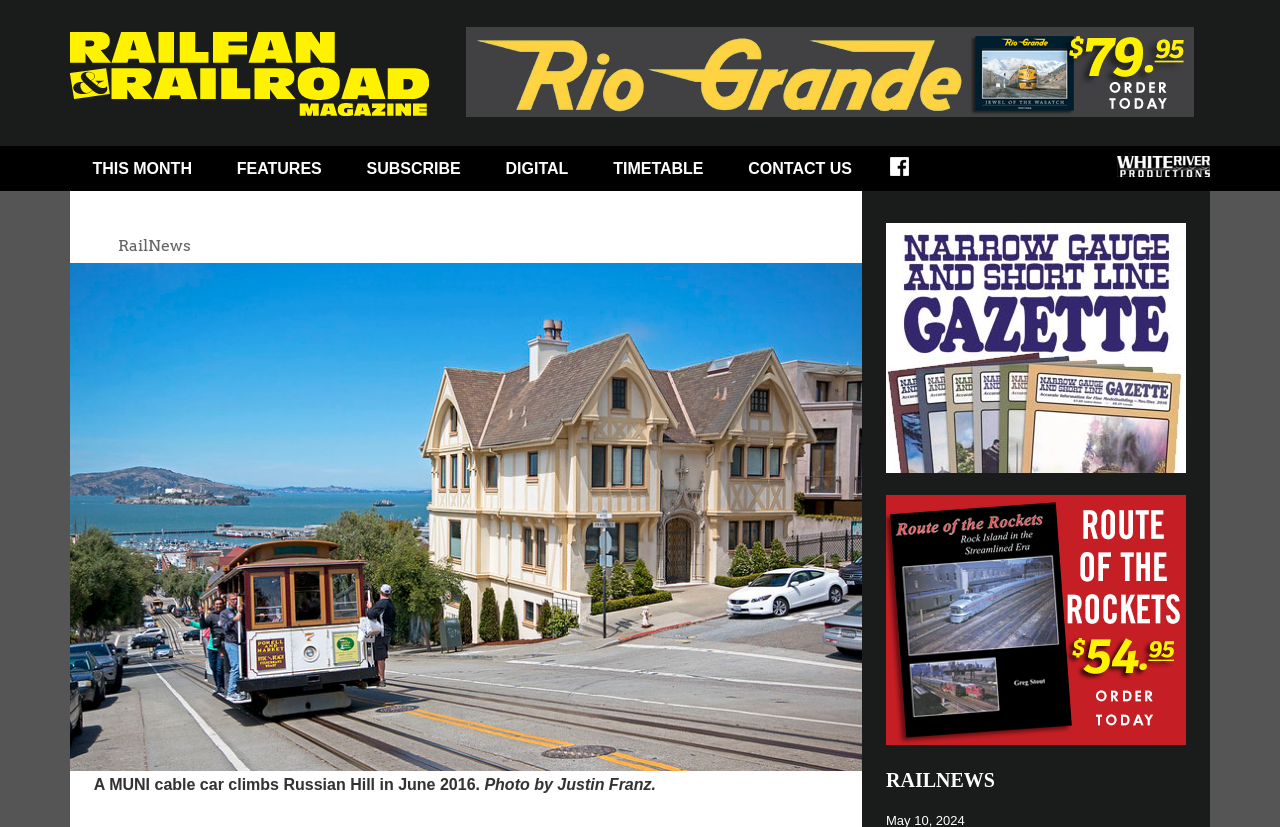Show the bounding box coordinates for the element that needs to be clicked to execute the following instruction: "visit Railfan & Railroad Magazine website". Provide the coordinates in the form of four float numbers between 0 and 1, i.e., [left, top, right, bottom].

[0.055, 0.065, 0.335, 0.107]